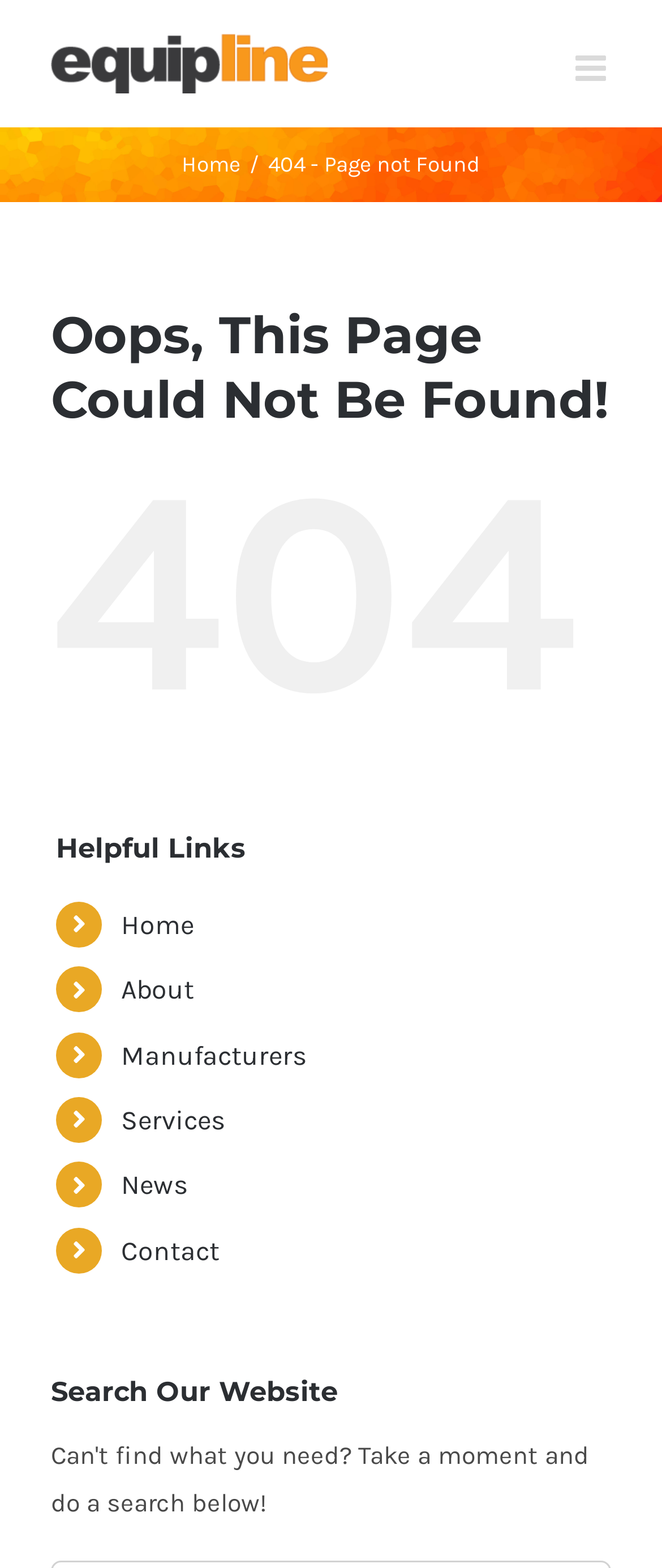Can you pinpoint the bounding box coordinates for the clickable element required for this instruction: "Go to Home page"? The coordinates should be four float numbers between 0 and 1, i.e., [left, top, right, bottom].

[0.274, 0.096, 0.364, 0.112]